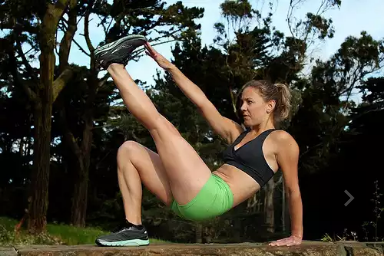Convey a rich and detailed description of the image.

A determined woman performs a challenging core exercise outdoors, showcasing her strength and fitness. Dressed in a black sports bra and vibrant green shorts, she balances on one hand while extending her opposite leg and arm, demonstrating a high level of athleticism and focus. The natural backdrop features lush trees, emphasizing the harmony of fitness and nature. This image highlights the importance of physical activity and encourages viewers to engage in their own fitness routines.